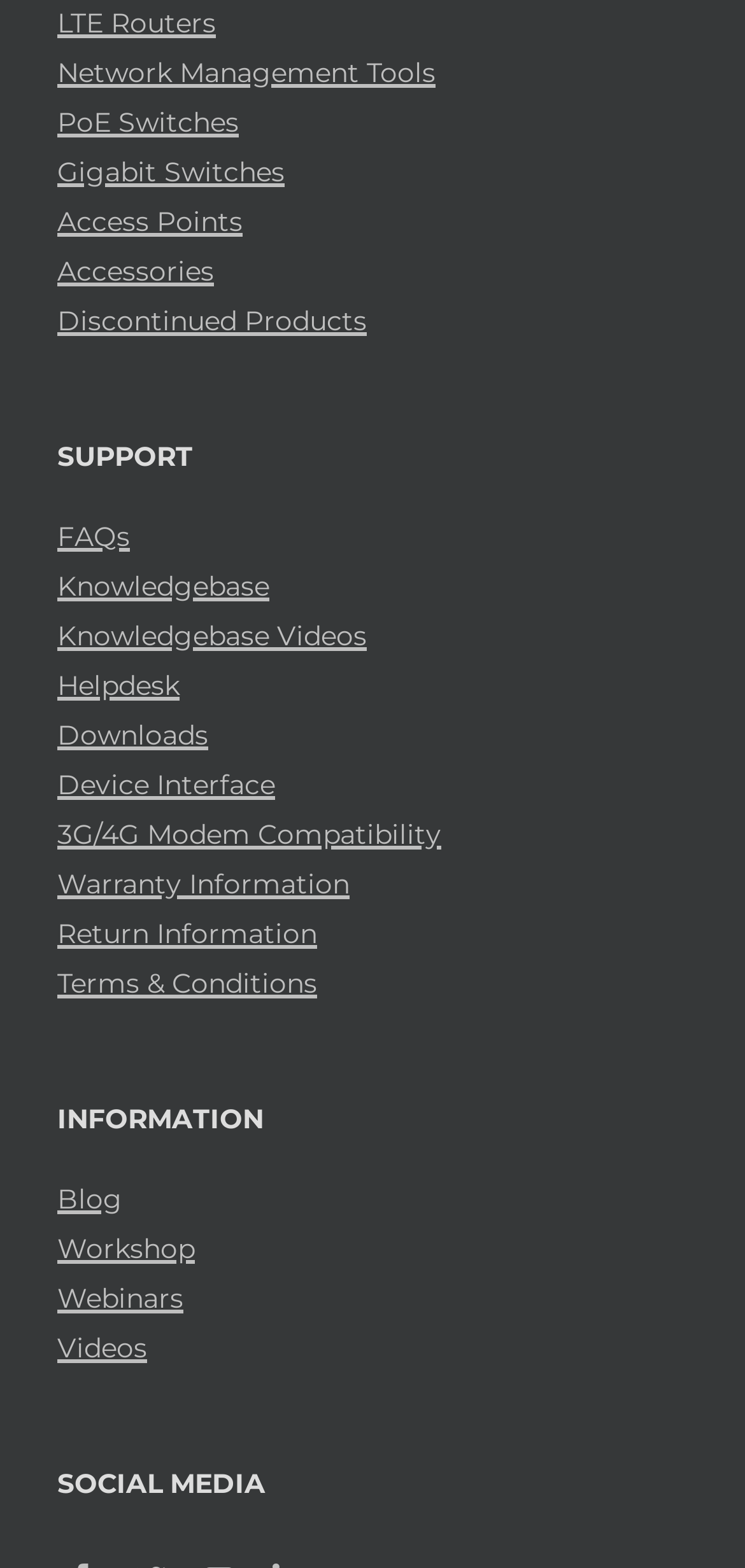What is the last link under INFORMATION?
Please provide a comprehensive answer based on the visual information in the image.

I looked at the links under the 'INFORMATION' heading and found that the last link is 'Videos'.